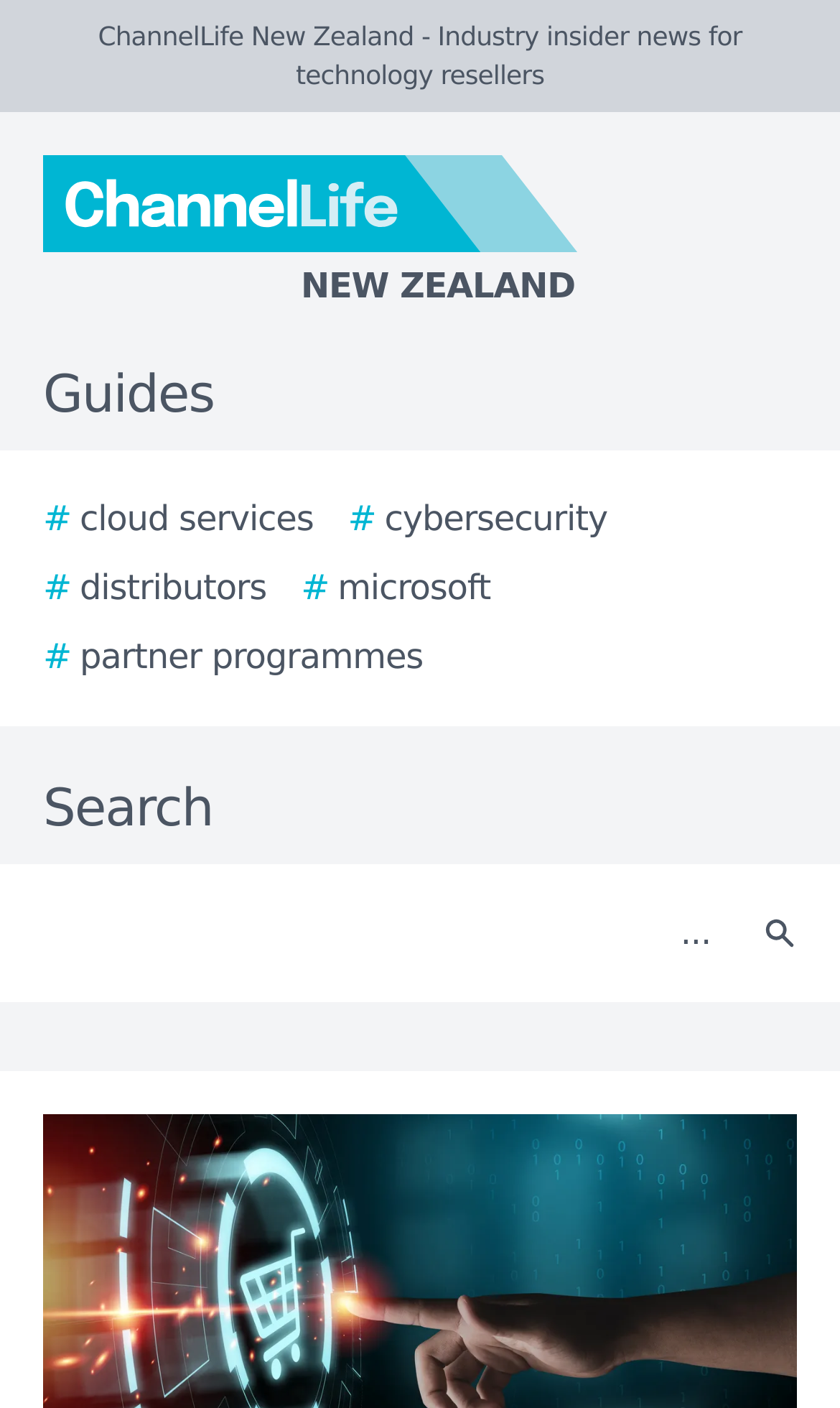Identify the bounding box coordinates of the clickable region required to complete the instruction: "Search for cloud services". The coordinates should be given as four float numbers within the range of 0 and 1, i.e., [left, top, right, bottom].

[0.051, 0.351, 0.373, 0.387]